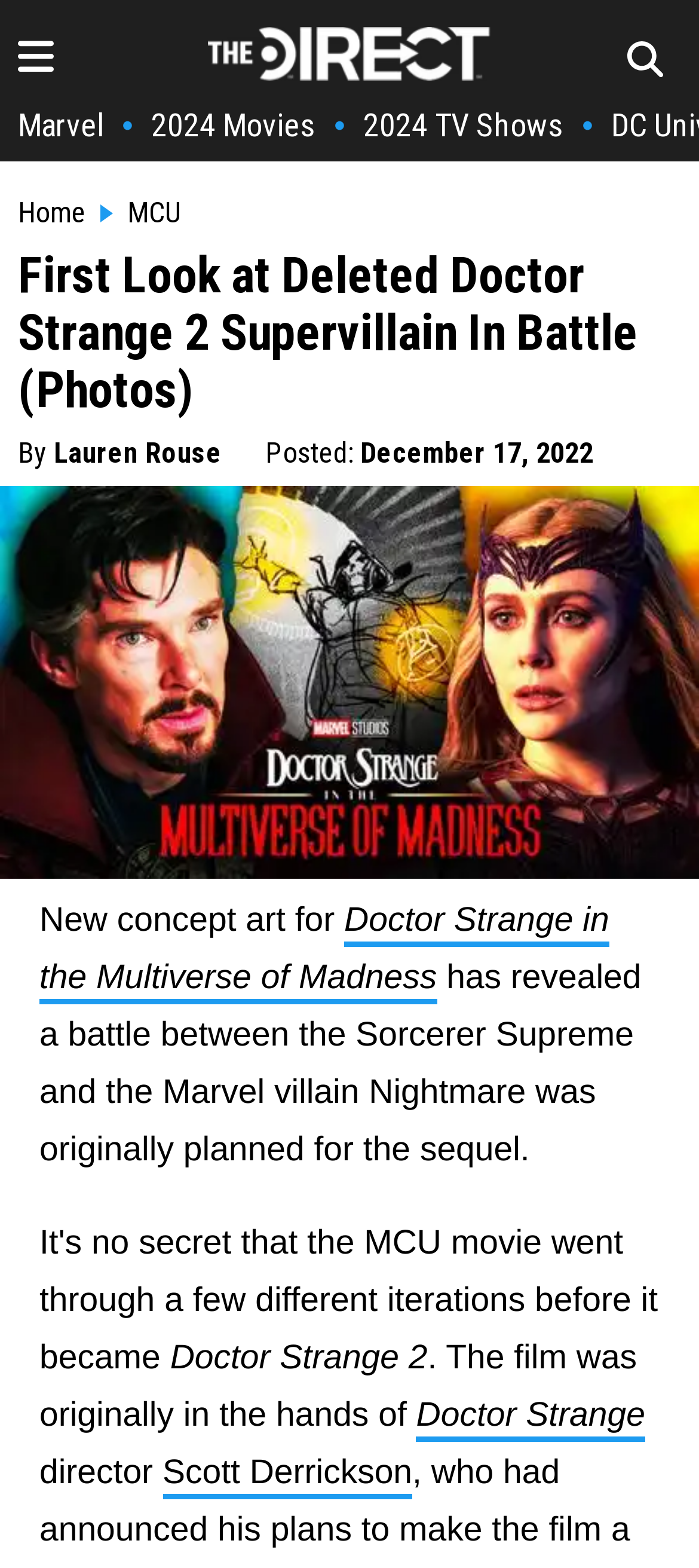What is the name of the Marvel villain in the concept art?
Observe the image and answer the question with a one-word or short phrase response.

Nightmare